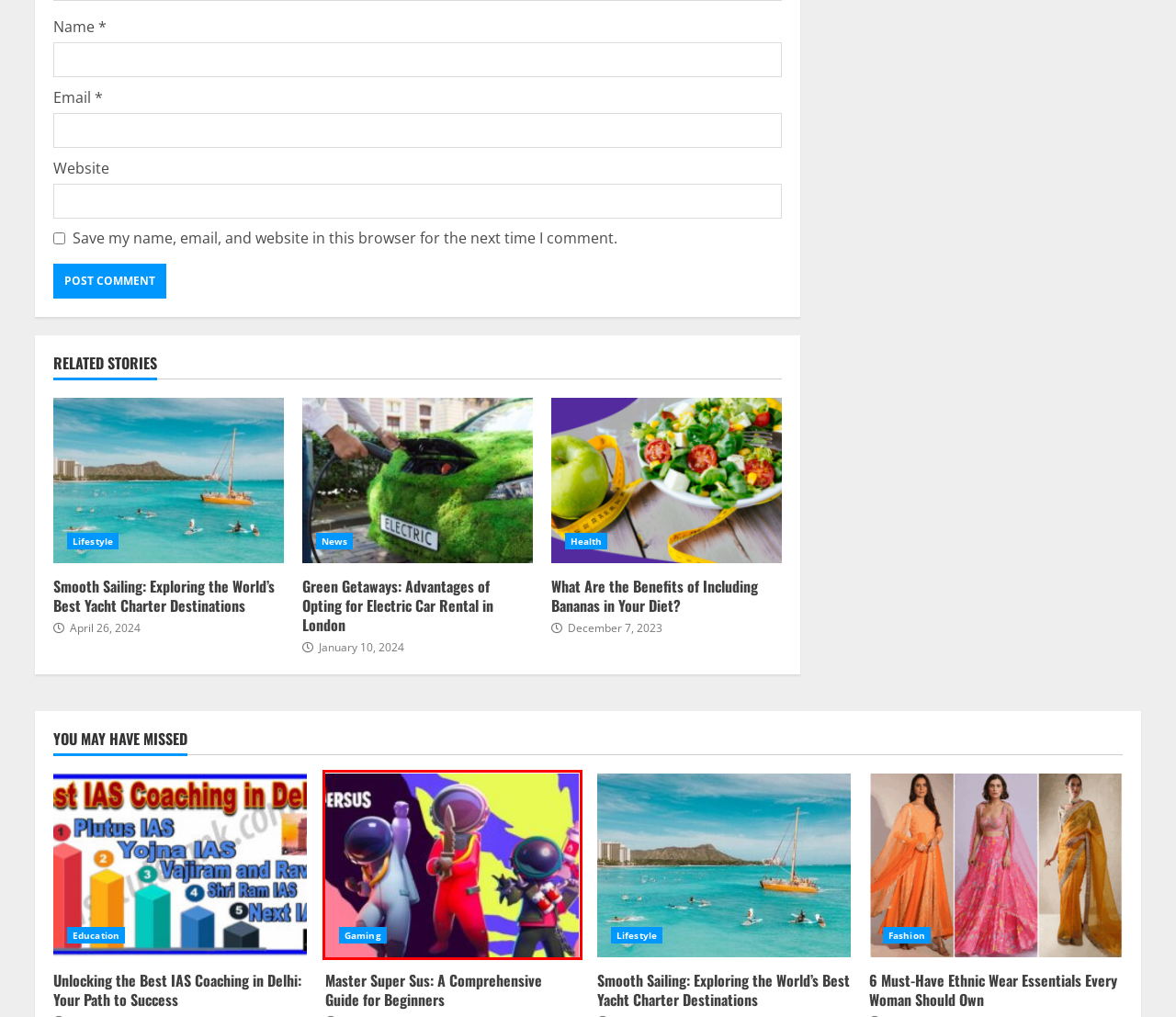With the provided webpage screenshot containing a red bounding box around a UI element, determine which description best matches the new webpage that appears after clicking the selected element. The choices are:
A. 6 Must-Have Ethnic Wear Essentials Every Woman Should Own - News Next Today
B. Gaming - News Next Today
C. Sports - News Next Today
D. Green Getaways: Advantages of Opting for Electric Car Rental in London - News Next Today
E. Smooth Sailing: Exploring the World’s Best Yacht Charter Destinations - News Next Today
F. Master Super Sus: A Comprehensive Guide for Beginners - News Next Today
G. Unlocking the Best IAS Coaching in Delhi: Your Path to Success - News Next Today
H. What Are the Benefits of Including Bananas in Your Diet? - News Next Today

F